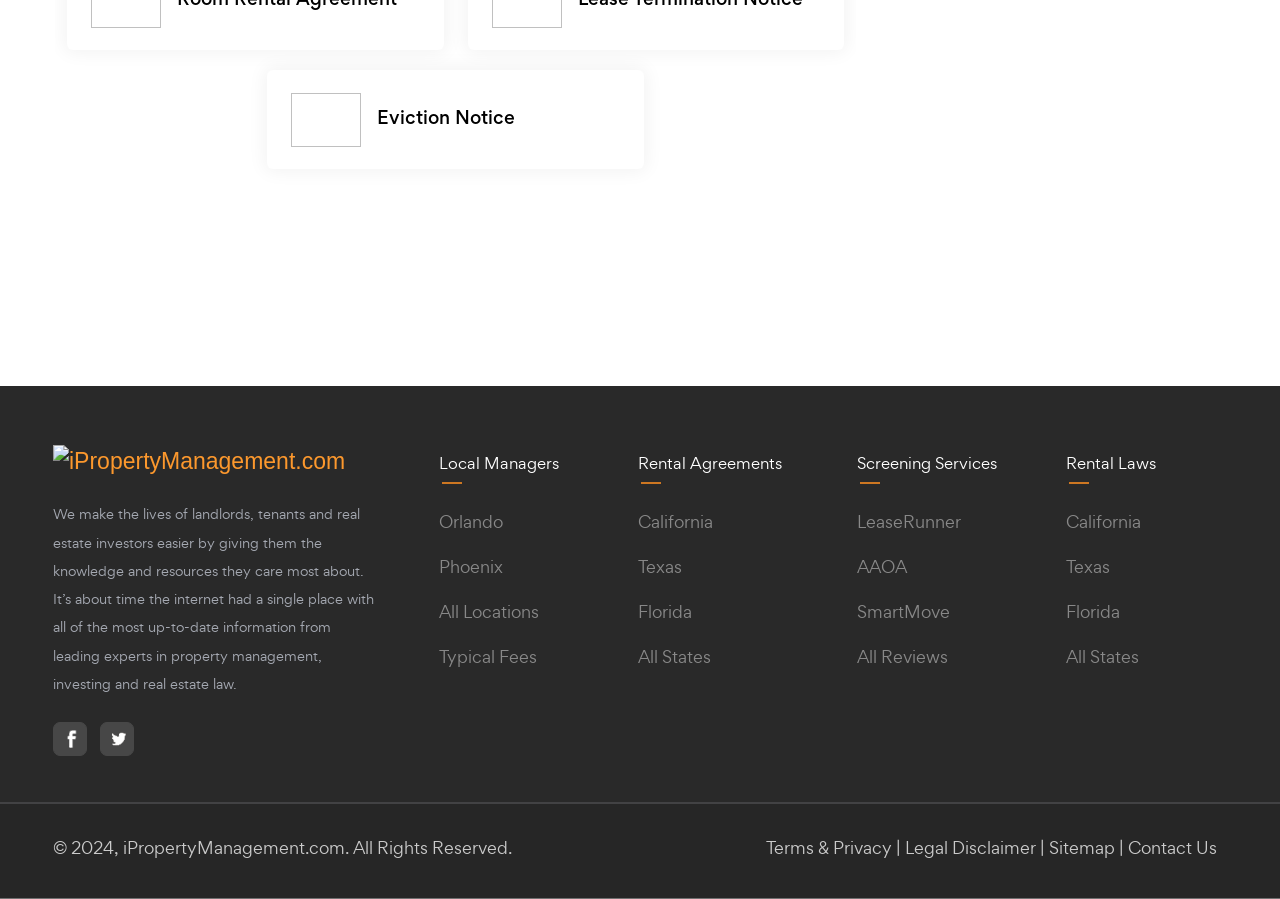Find the UI element described as: "Terms & Privacy" and predict its bounding box coordinates. Ensure the coordinates are four float numbers between 0 and 1, [left, top, right, bottom].

[0.598, 0.93, 0.697, 0.956]